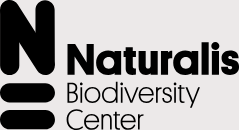Describe thoroughly the contents of the image.

The image features the logo of the Naturalis Biodiversity Center, an institution dedicated to biodiversity research and documentation. The logo prominently displays a stylized letter "N" in bold black, accompanied by the words "Naturalis Biodiversity Center" below it. This design emphasizes a modern and accessible approach to the center's mission of advancing knowledge and appreciation of biodiversity. The logo’s sleek aesthetic reflects the institution's commitment to scientific excellence and public engagement.